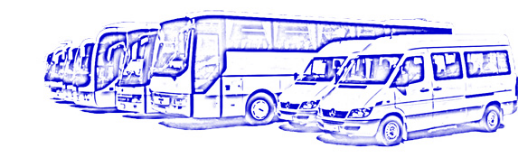Please give a one-word or short phrase response to the following question: 
What kind of events can the bus rental services assist with?

Sightseeing tours and special events